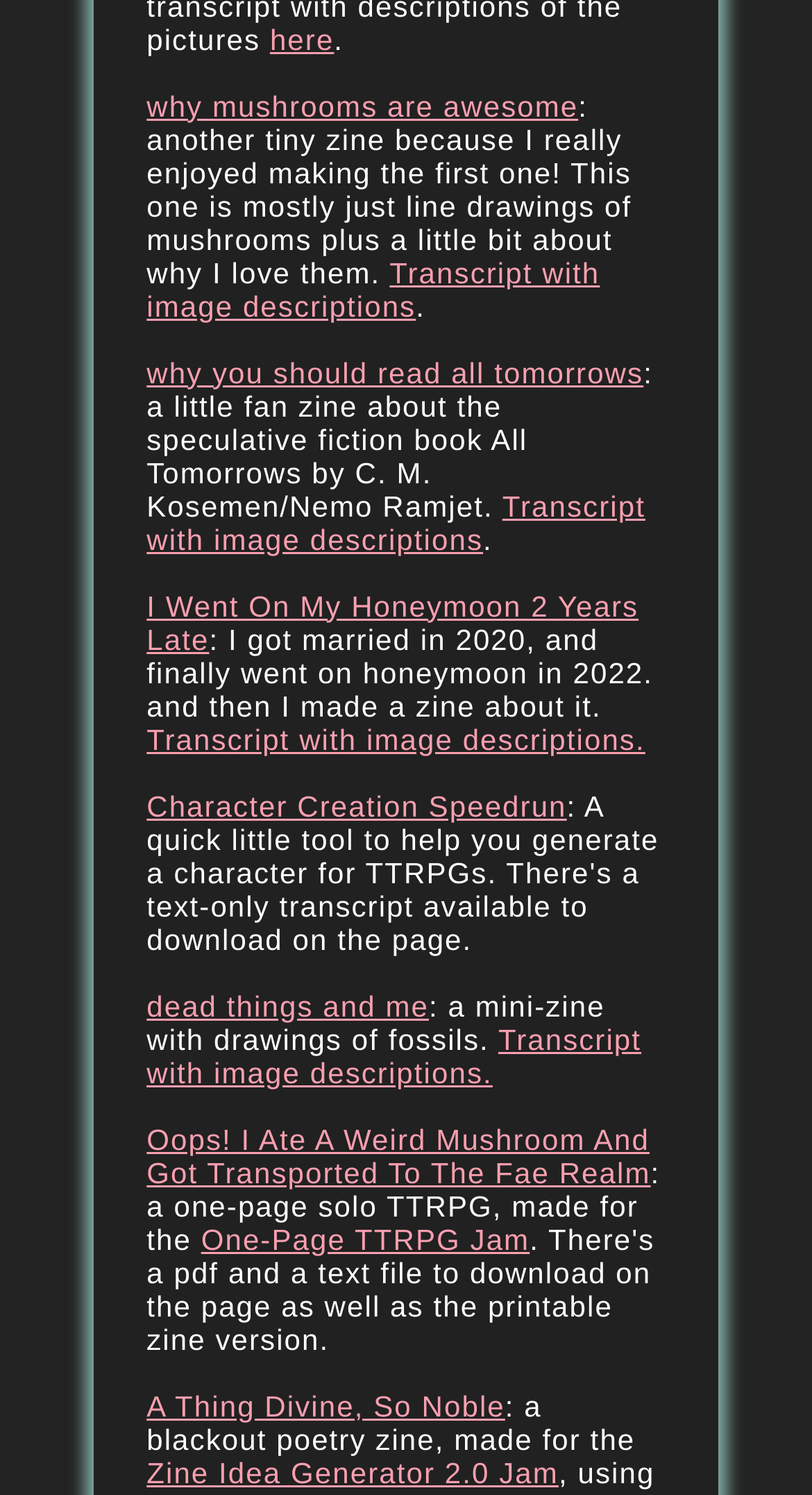Please predict the bounding box coordinates of the element's region where a click is necessary to complete the following instruction: "check out 'Character Creation Speedrun'". The coordinates should be represented by four float numbers between 0 and 1, i.e., [left, top, right, bottom].

[0.181, 0.527, 0.698, 0.55]